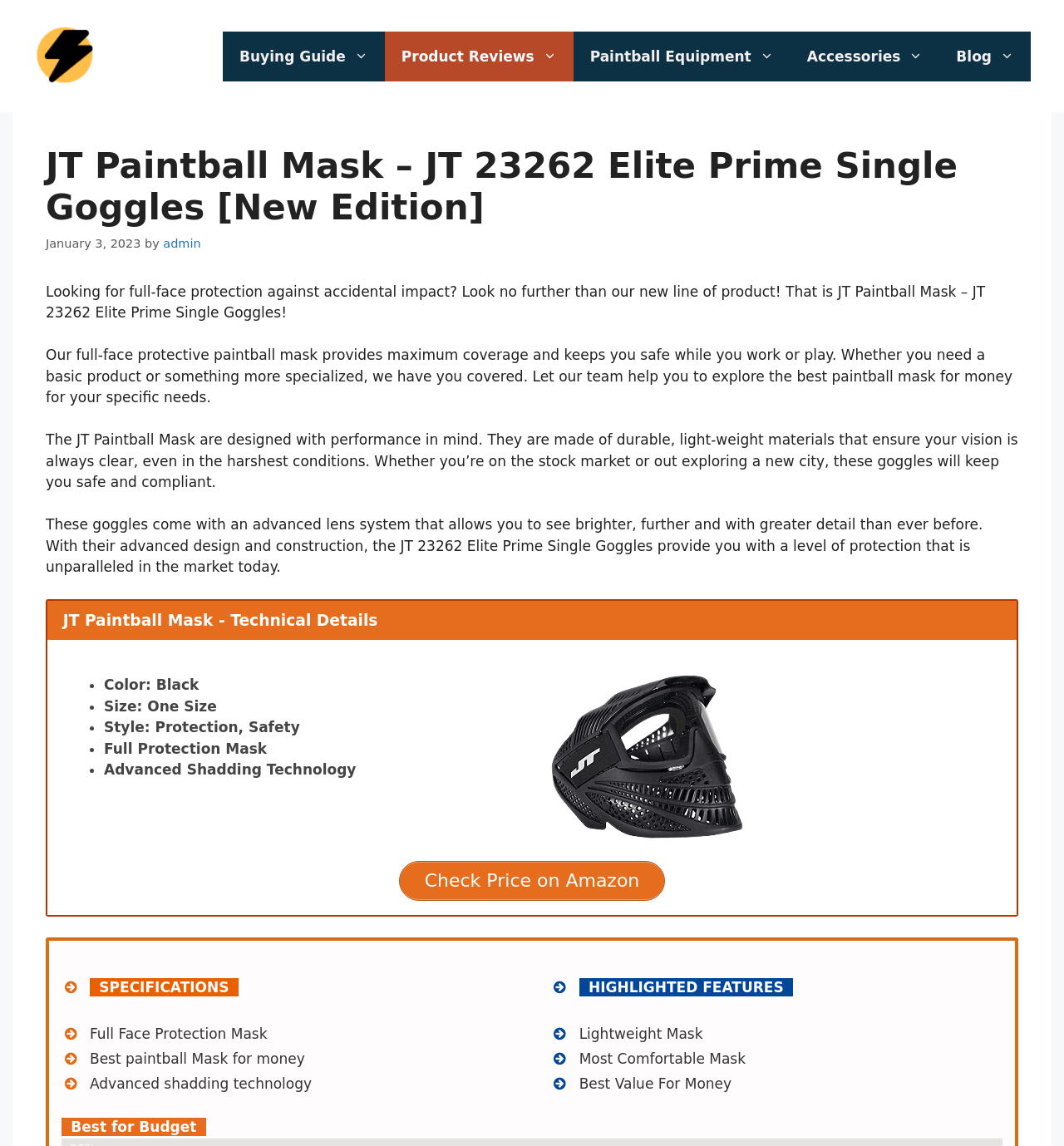What is a key feature of the JT Paintball Mask?
Refer to the screenshot and deliver a thorough answer to the question presented.

I found the answer by examining the highlighted features section of the webpage, where it lists 'Advanced Shadding Technology' as one of the key features of the mask.